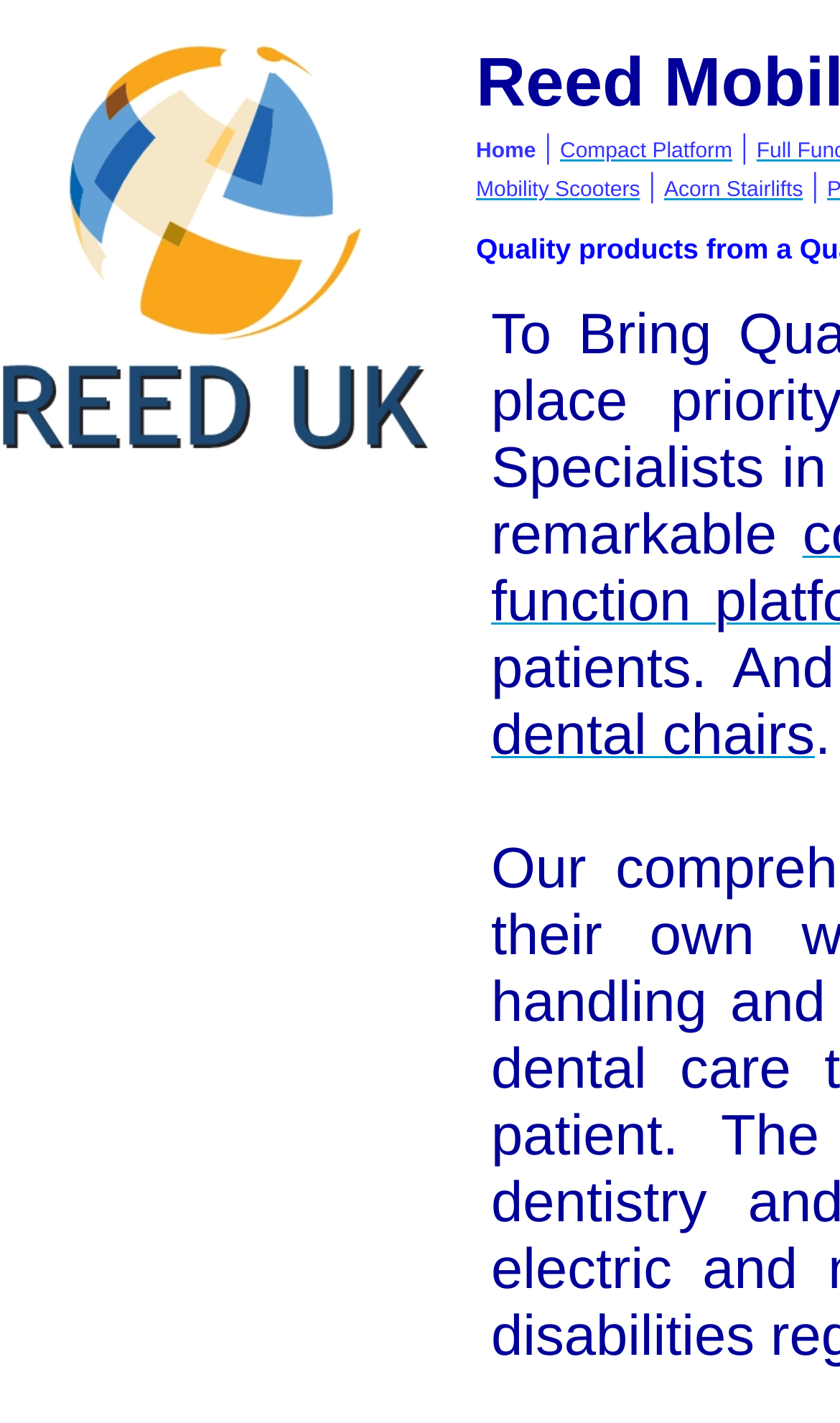Identify and provide the bounding box for the element described by: "Home".

[0.567, 0.098, 0.638, 0.115]